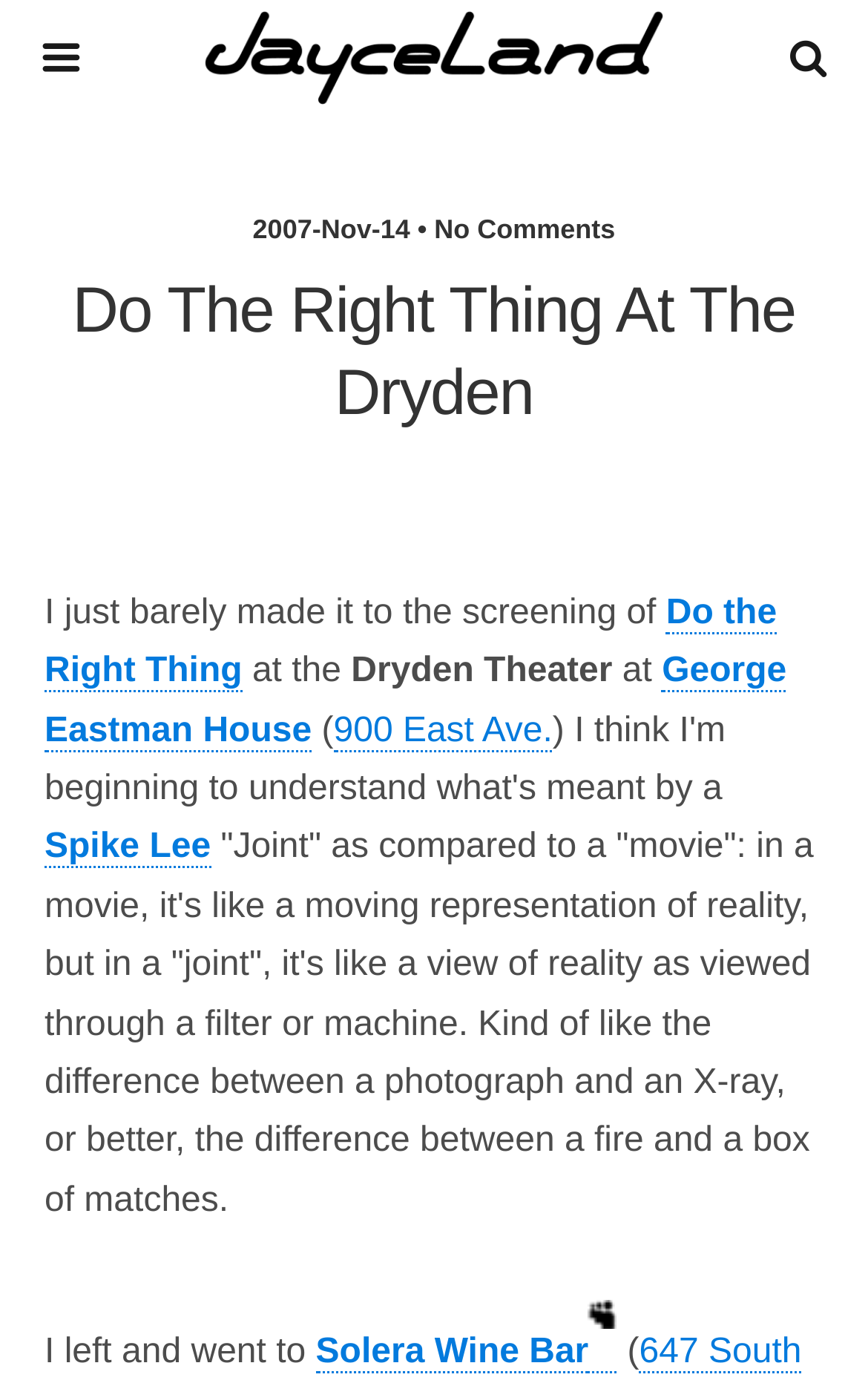Create a detailed narrative describing the layout and content of the webpage.

The webpage appears to be a blog post about a personal experience related to a movie screening. At the top left corner, there is a logo image, and next to it, a search bar with a "Search" button. Below the search bar, there is a date and comment count indicator, "2007-Nov-14 • No Comments".

The main content of the webpage is divided into several sections. The first section has a heading "Do The Right Thing At The Dryden" spanning the entire width of the page. Below the heading, there is a paragraph of text describing the author's experience of barely making it to the screening of the movie "Do the Right Thing" at the Dryden Theater, which is located at the George Eastman House, 900 East Ave.

The next section has a link to the movie title "Do the Right Thing" and mentions the director Spike Lee. Following this, there is a long quote from the movie, describing the difference between a "joint" and a "movie". 

The final section of the webpage describes the author's actions after leaving the movie theater, where they went to Solera Wine Bar. There are also links to the author's MySpace profile, accompanied by a small MySpace logo image.

Throughout the webpage, there are several links to external websites and a few images, including the logo image at the top and the MySpace logo image at the bottom.